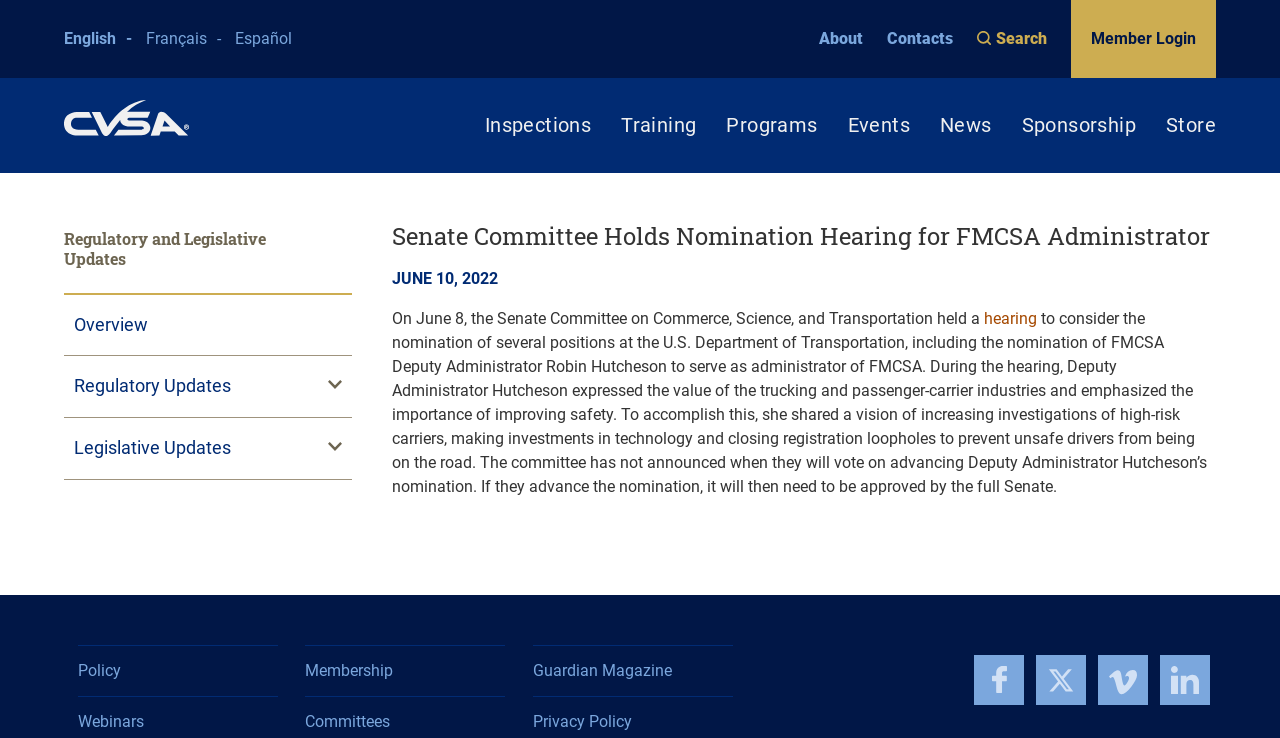Identify the bounding box coordinates of the clickable region necessary to fulfill the following instruction: "Read the news". The bounding box coordinates should be four float numbers between 0 and 1, i.e., [left, top, right, bottom].

[0.711, 0.131, 0.775, 0.211]